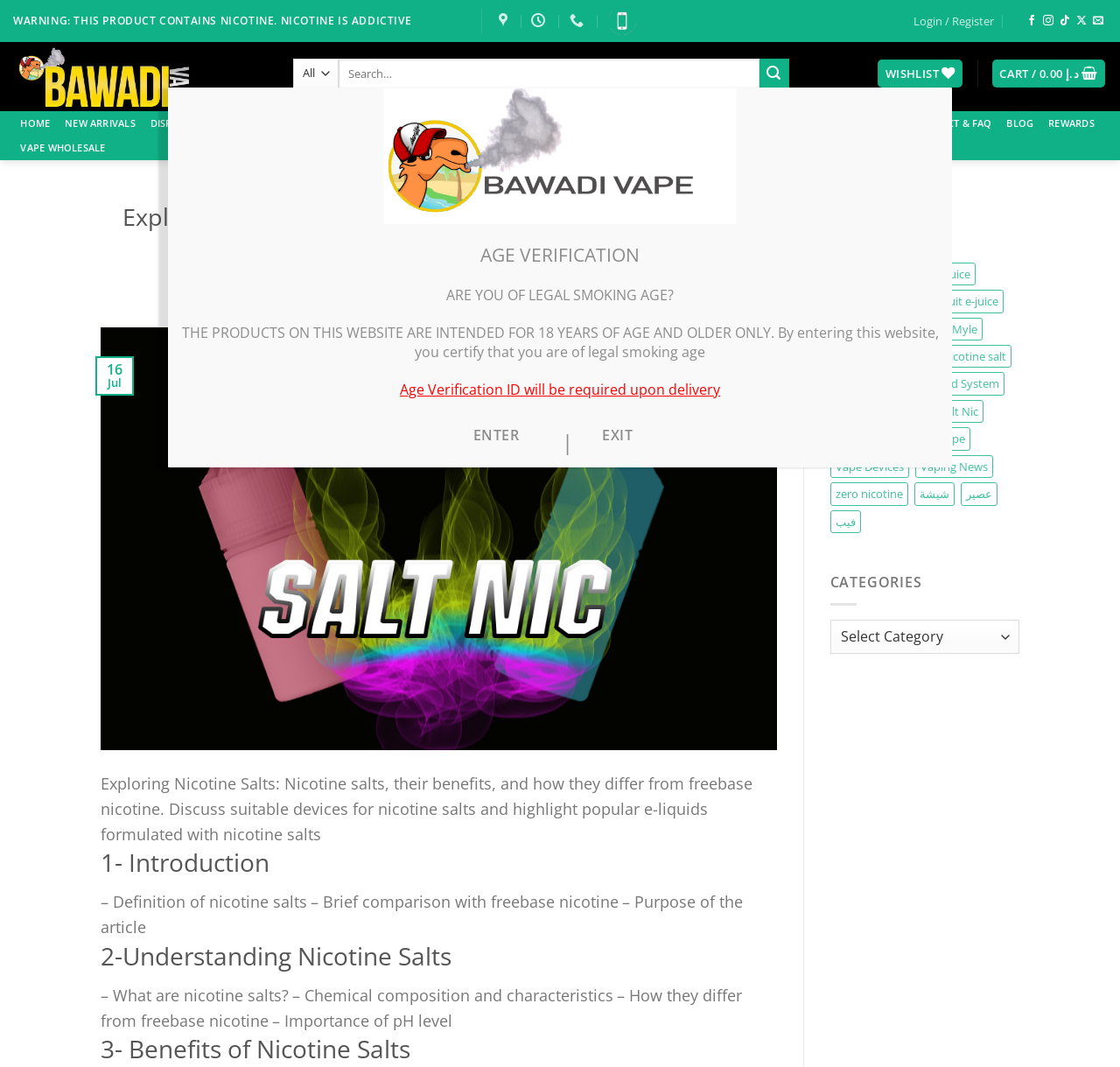Create an in-depth description of the webpage, covering main sections.

This webpage is about exploring nicotine salts, their benefits, and how they differ from freebase nicotine. At the top, there is a warning message stating that the product contains nicotine, which is addictive. Below this warning, there are several links and icons, including a WhatsApp mobile number, login/register button, and social media links.

The main content of the webpage is divided into sections, starting with an introduction to nicotine salts. The introduction is followed by a series of headings, including "Understanding Nicotine Salts", "Benefits of Nicotine Salts", and others. Each section contains several paragraphs of text, with some sections having subheadings.

On the right side of the webpage, there is a complementary section with a tag cloud, which lists various keywords related to vaping, such as batteries, coils, disposable vapes, and e-juices. Each keyword is a link, and some have a number in parentheses indicating the number of items related to that keyword.

At the top of the webpage, there is a navigation menu with links to various sections, including home, new arrivals, disposable vapes, shop e-juice, salt nicotine, and others. There is also a search bar and a wishlist/cart button.